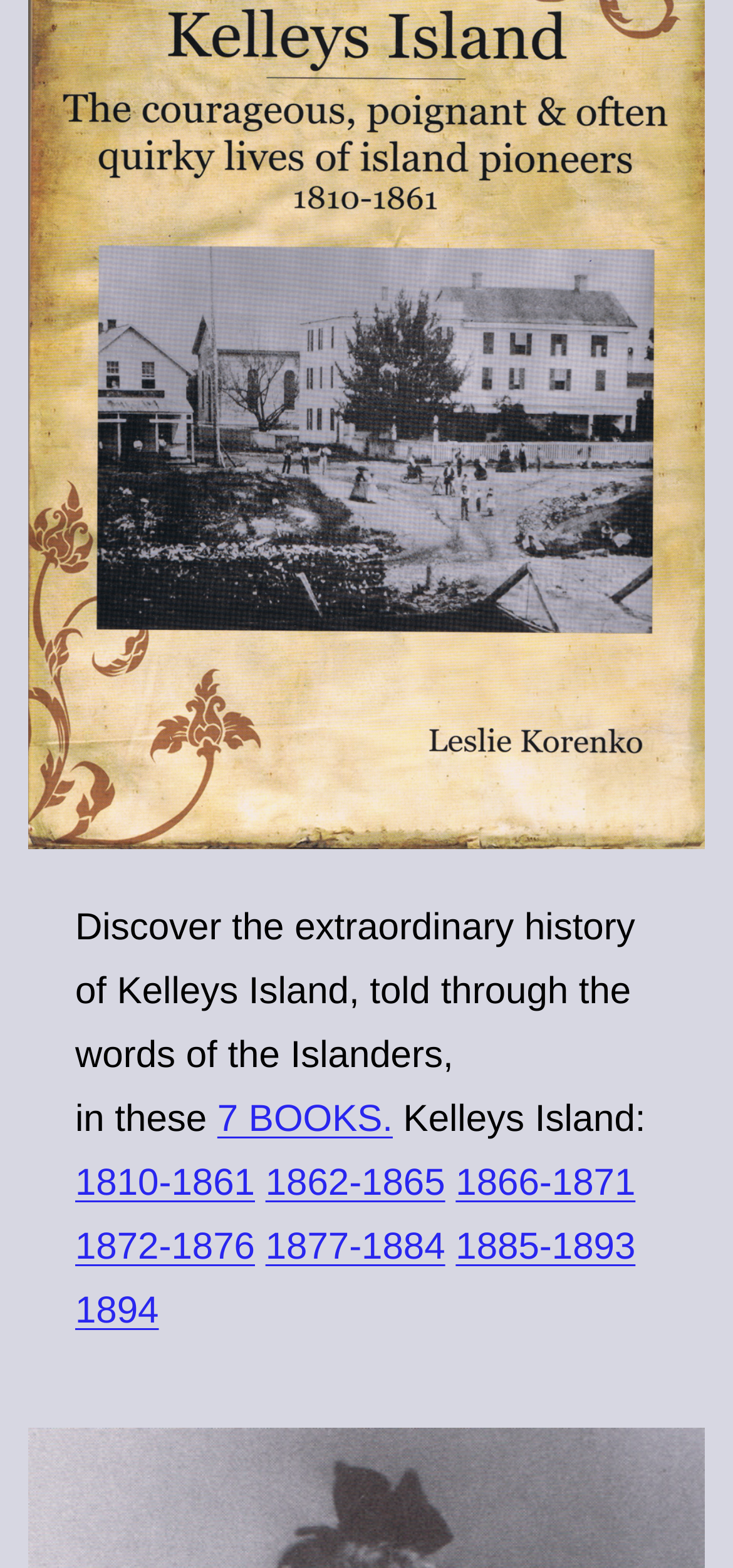Provide a single word or phrase answer to the question: 
How many books are mentioned on the webpage?

7